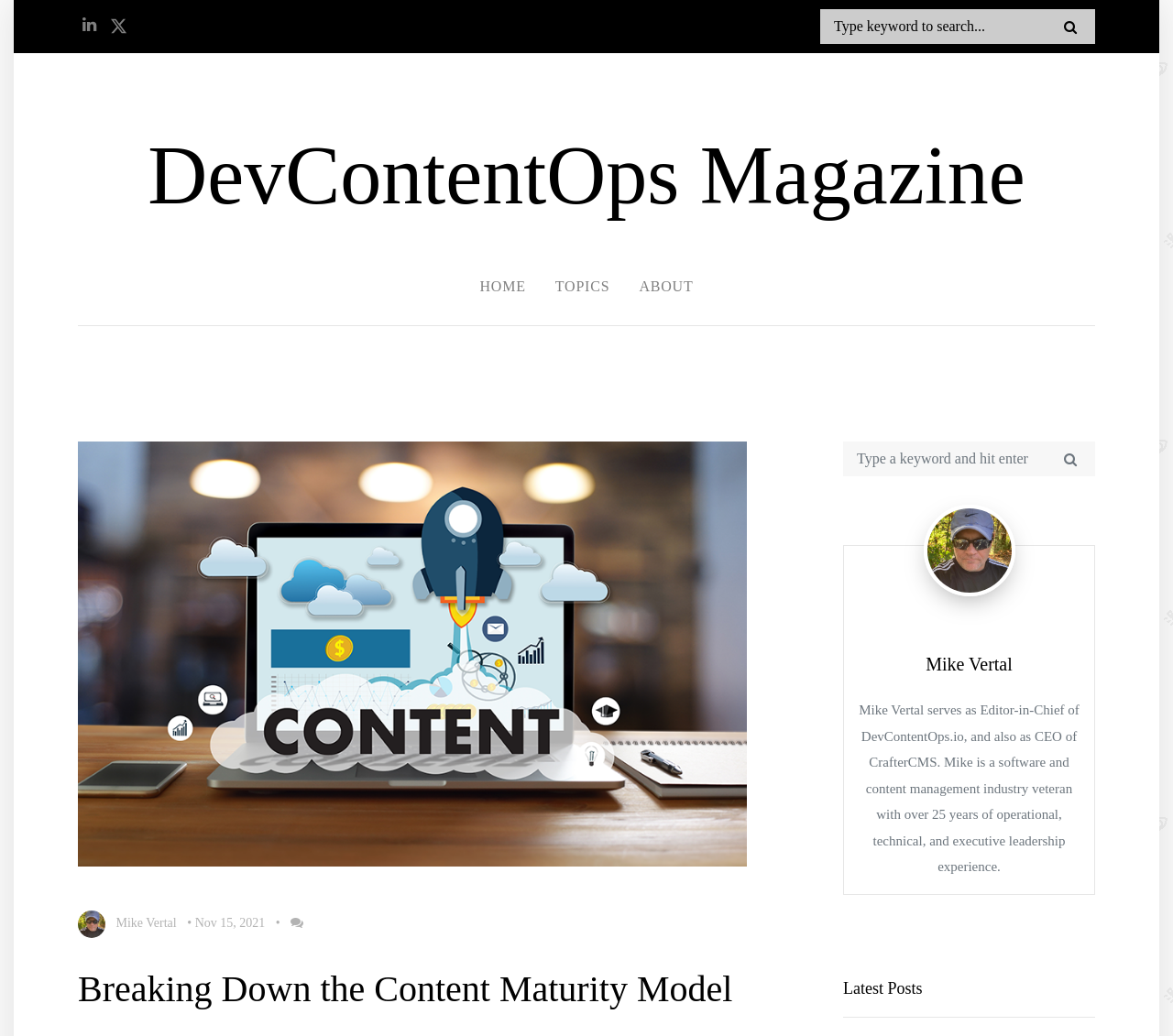What is the name of the CEO of CrafterCMS?
Look at the image and provide a detailed response to the question.

I determined the answer by looking at the static text element with the text 'Mike Vertal serves as Editor-in-Chief of DevContentOps.io, and also as CEO of CrafterCMS.' which provides information about Mike Vertal's role as CEO of CrafterCMS.